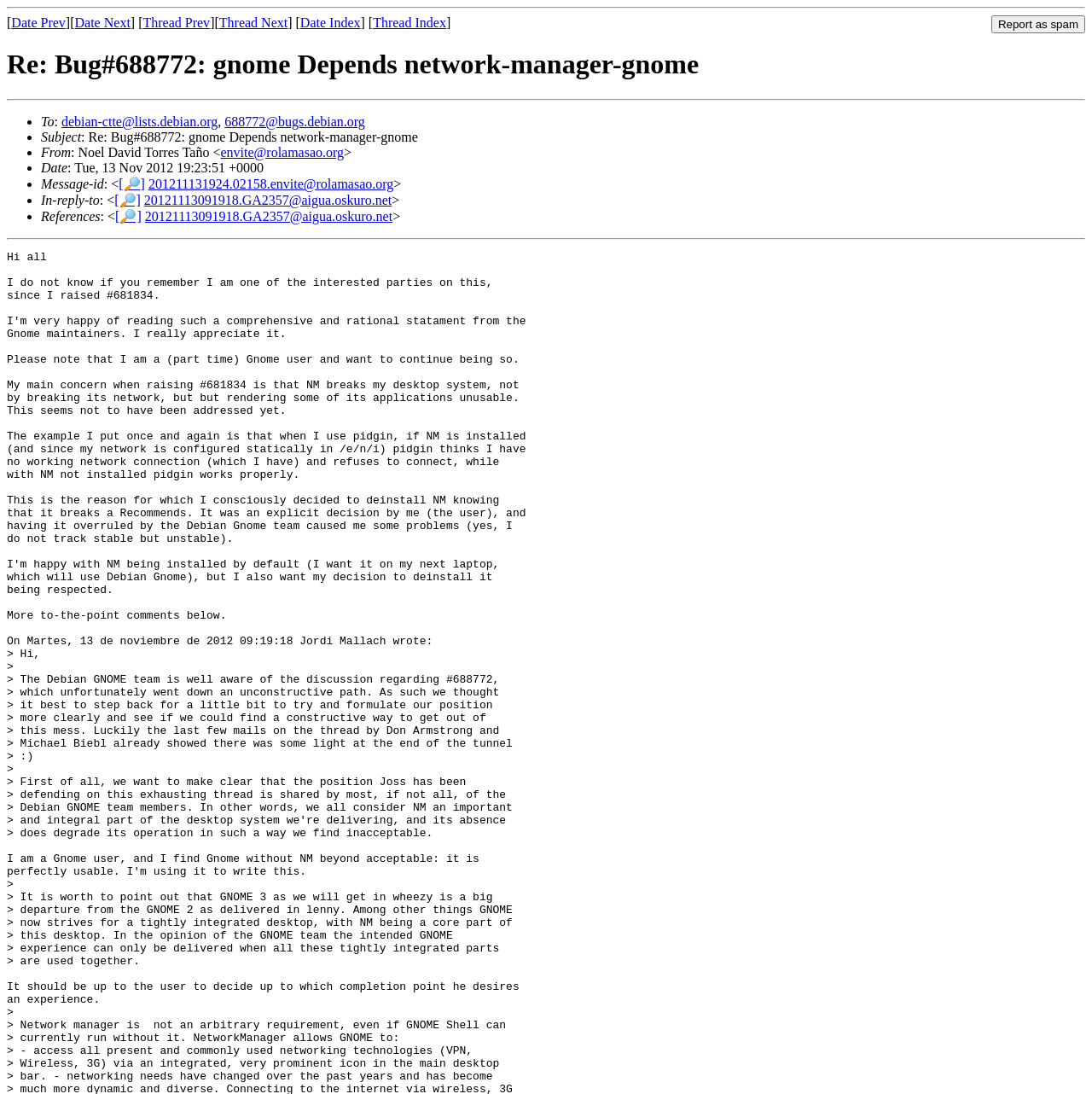Based on the description "Date Index", find the bounding box of the specified UI element.

[0.275, 0.014, 0.33, 0.027]